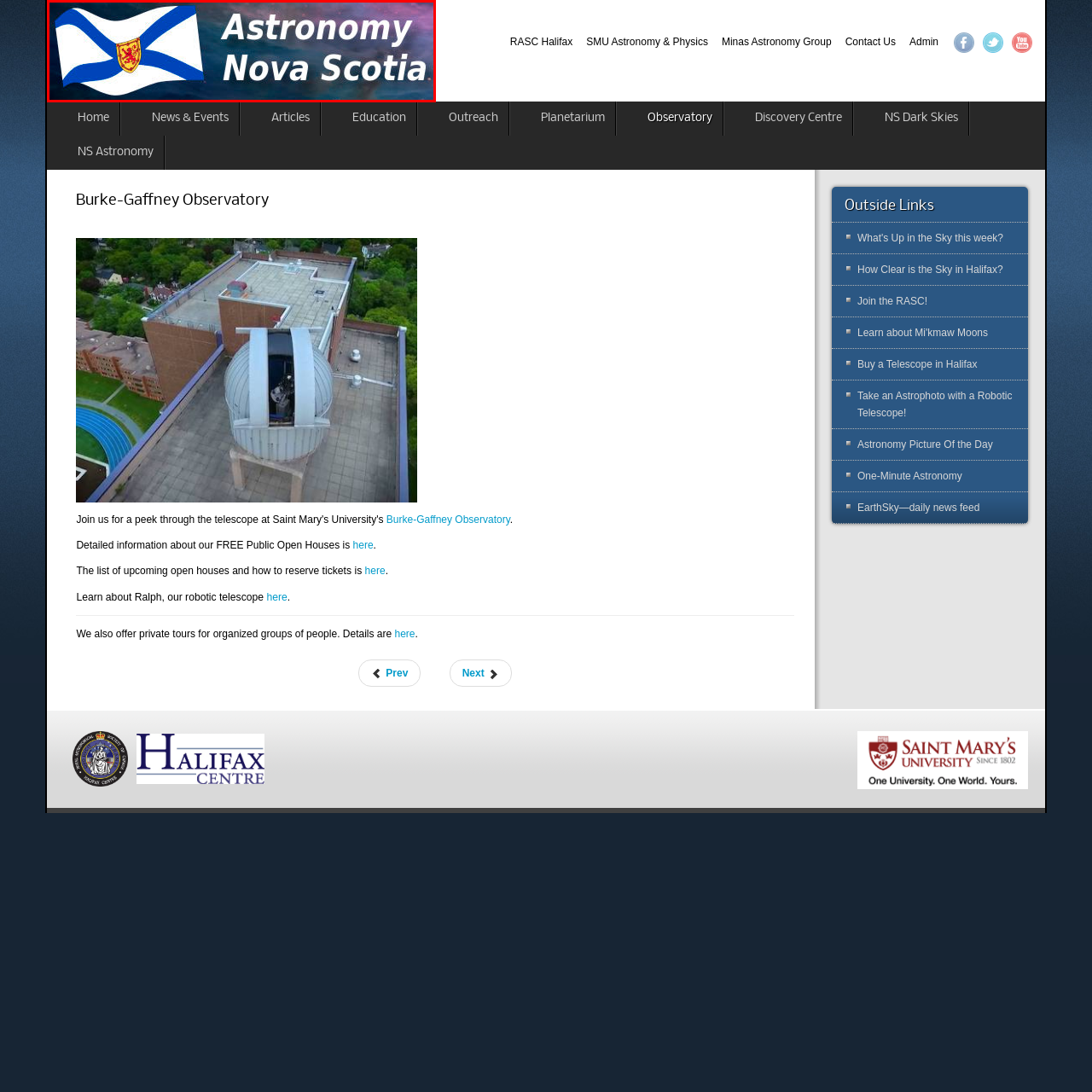What is the theme of the backdrop in the logo?
Study the image within the red bounding box and deliver a detailed answer.

The caption states that the backdrop of the logo suggests a cosmic or astronomical theme, which evokes a sense of wonder about the universe.